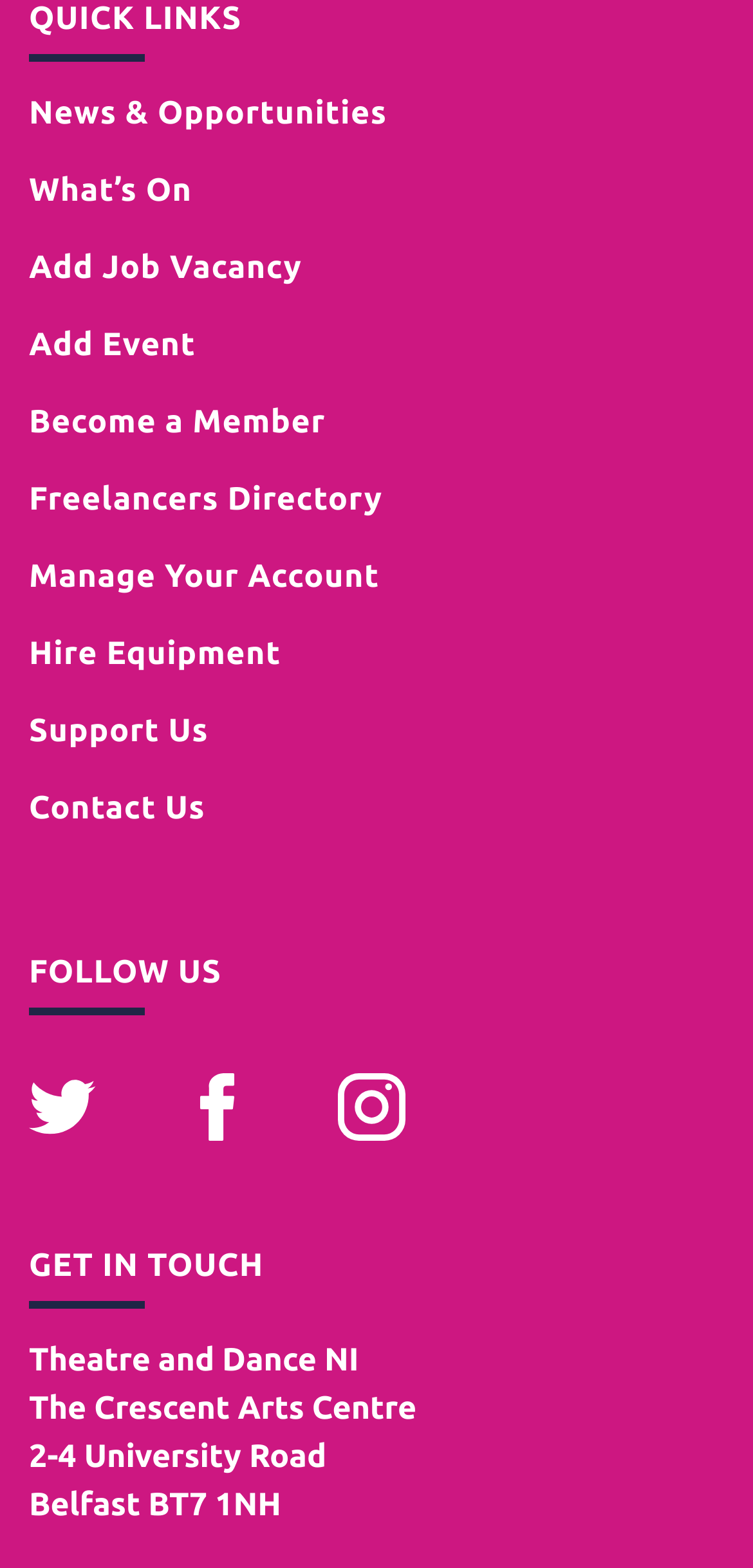Determine the bounding box for the described UI element: "Add Job Vacancy".

[0.038, 0.159, 0.401, 0.183]